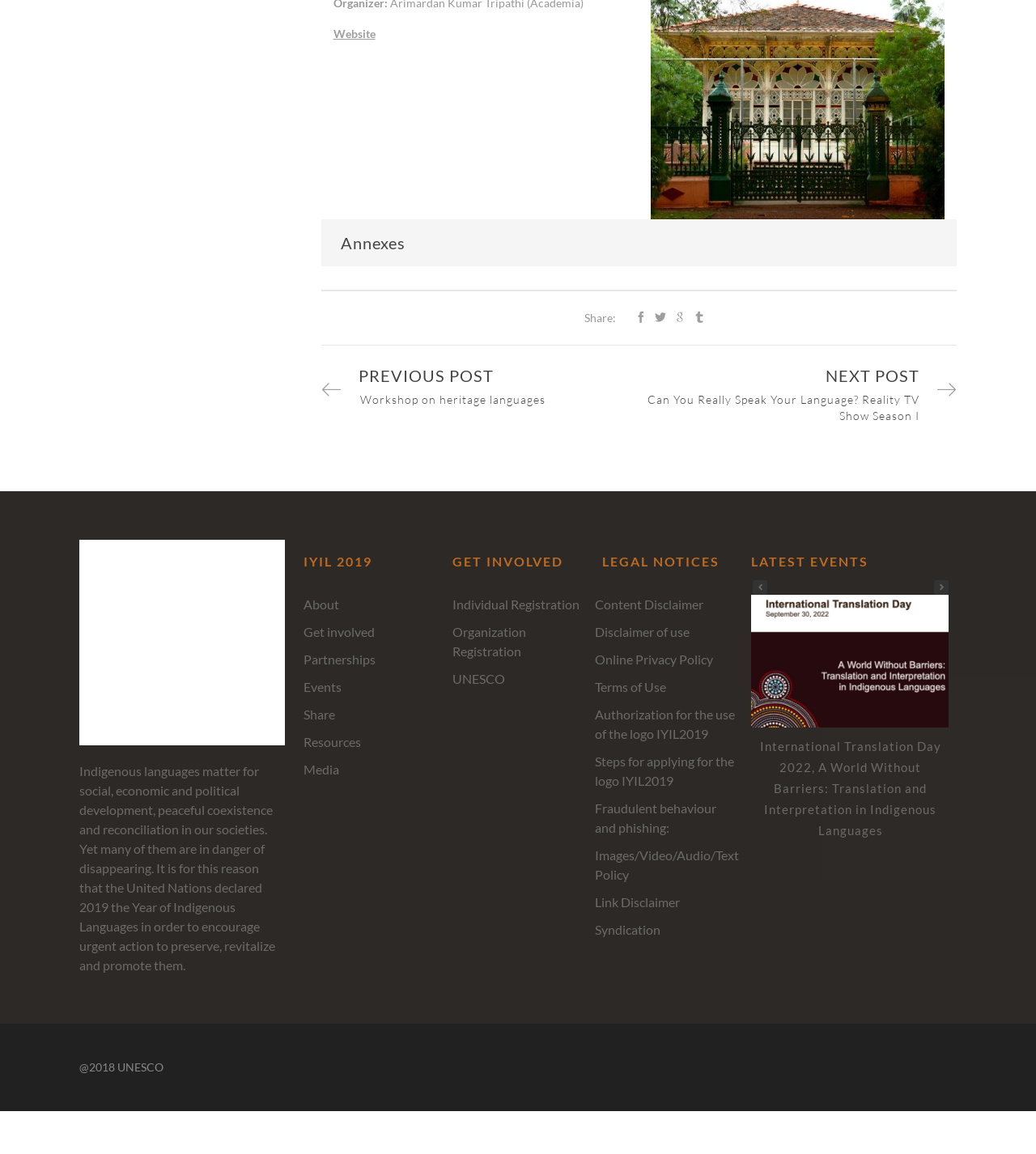Determine the bounding box coordinates of the clickable region to execute the instruction: "Click the 'HOME' link". The coordinates should be four float numbers between 0 and 1, denoted as [left, top, right, bottom].

None